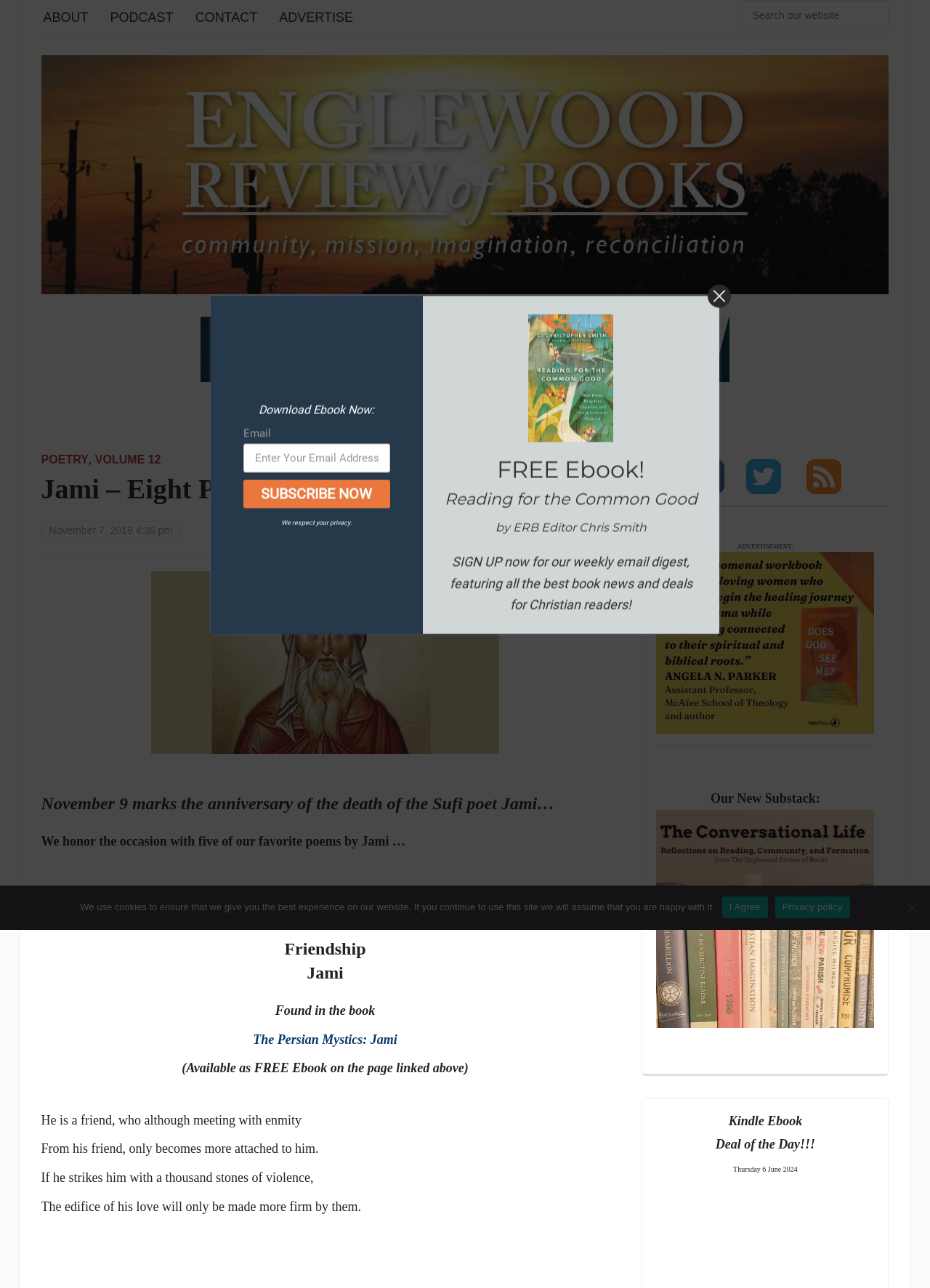Determine the main heading text of the webpage.

Jami – Eight Poems by the Sufi Poet